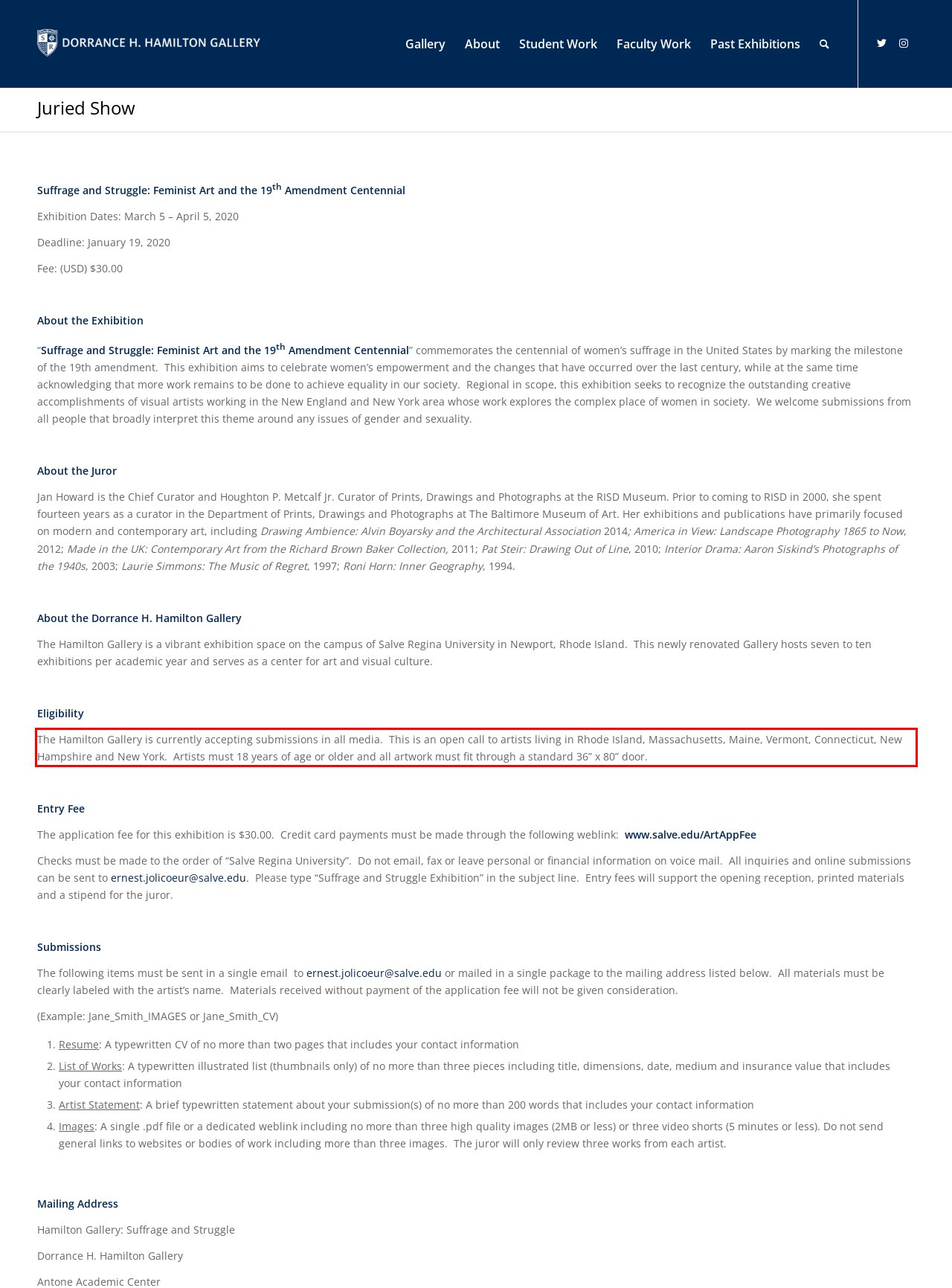You have a webpage screenshot with a red rectangle surrounding a UI element. Extract the text content from within this red bounding box.

The Hamilton Gallery is currently accepting submissions in all media. This is an open call to artists living in Rhode Island, Massachusetts, Maine, Vermont, Connecticut, New Hampshire and New York. Artists must 18 years of age or older and all artwork must fit through a standard 36” x 80” door.